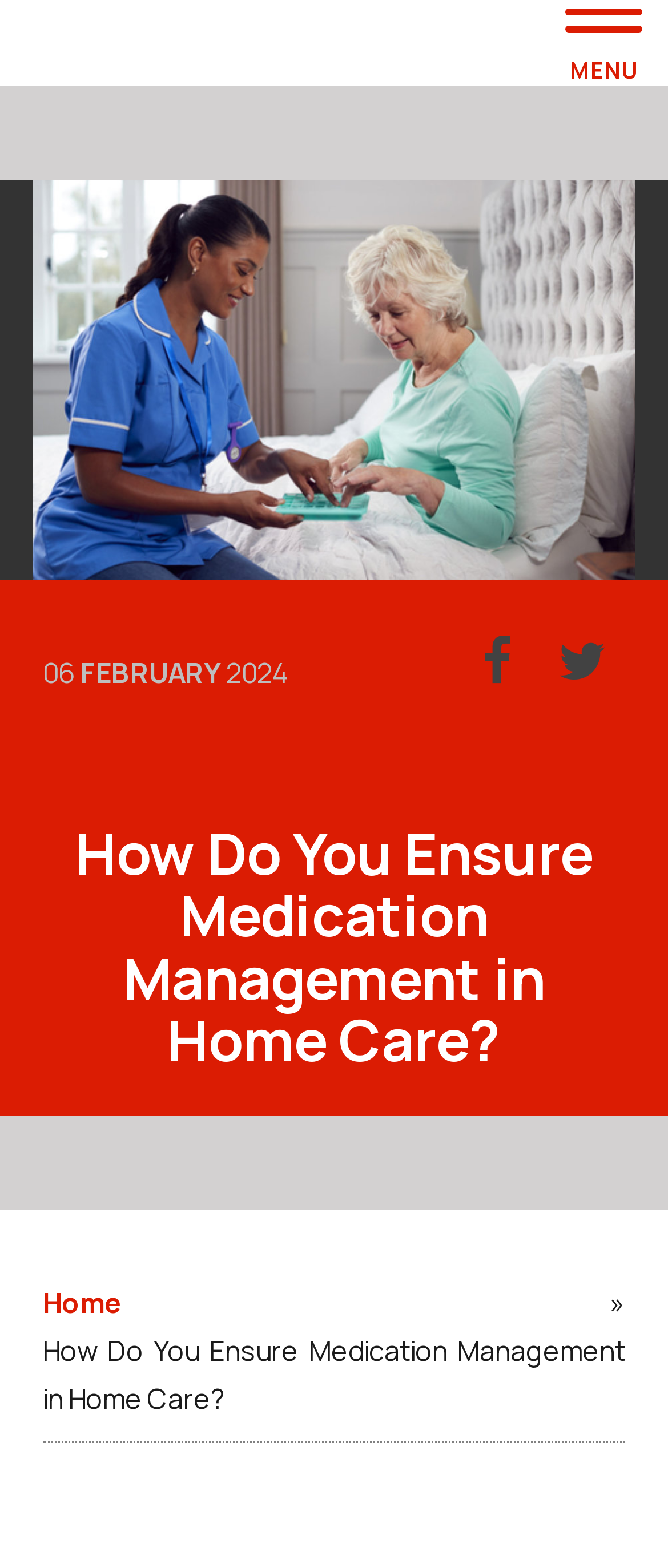Provide a thorough description of the webpage's content and layout.

The webpage appears to be an article or blog post focused on medication management in home care, particularly for seniors with Alzheimer's disease. At the top right corner, there is a menu button labeled "MENU". Below it, the date "February 6, 2024" is displayed. 

To the right of the date, there are two social media links, represented by icons. 

The main heading "How Do You Ensure Medication Management in Home Care?" is prominently displayed in the middle of the page. 

Below the main heading, there is a breadcrumb navigation section. It starts with a link to the "Home" page, followed by a right-facing arrow symbol "»", and then the title of the current page "How Do You Ensure Medication Management in Home Care?" is repeated.